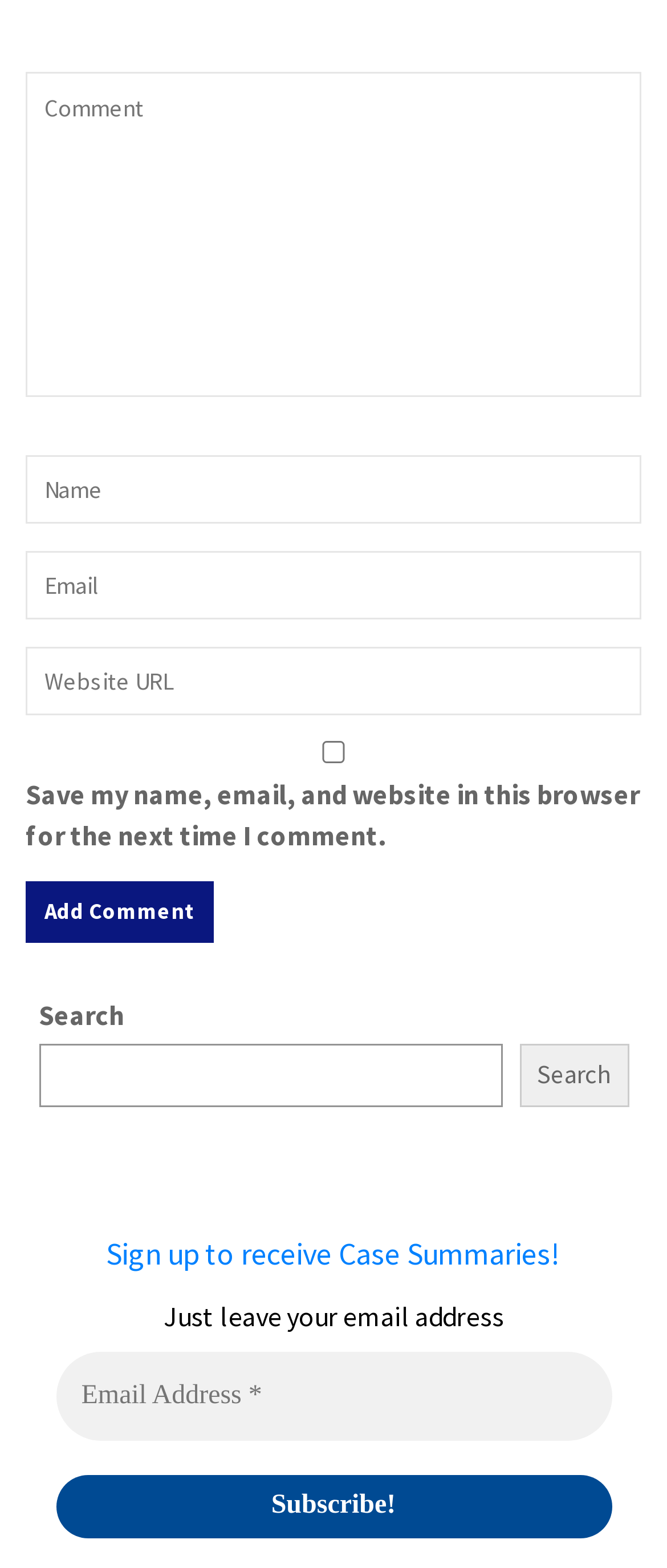Provide the bounding box coordinates of the HTML element described by the text: "English".

None